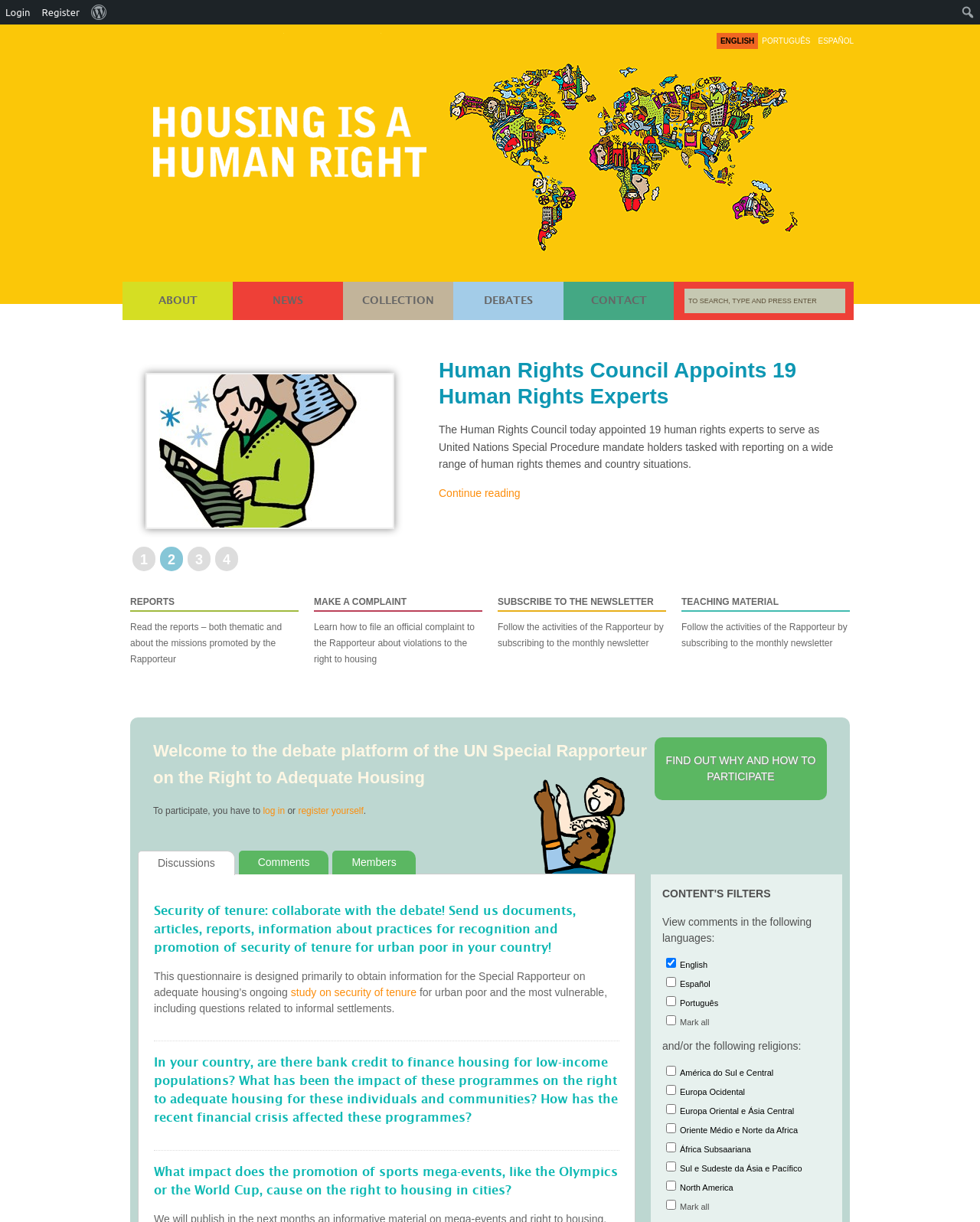Find the bounding box coordinates for the HTML element described as: "Login". The coordinates should consist of four float values between 0 and 1, i.e., [left, top, right, bottom].

[0.0, 0.0, 0.037, 0.02]